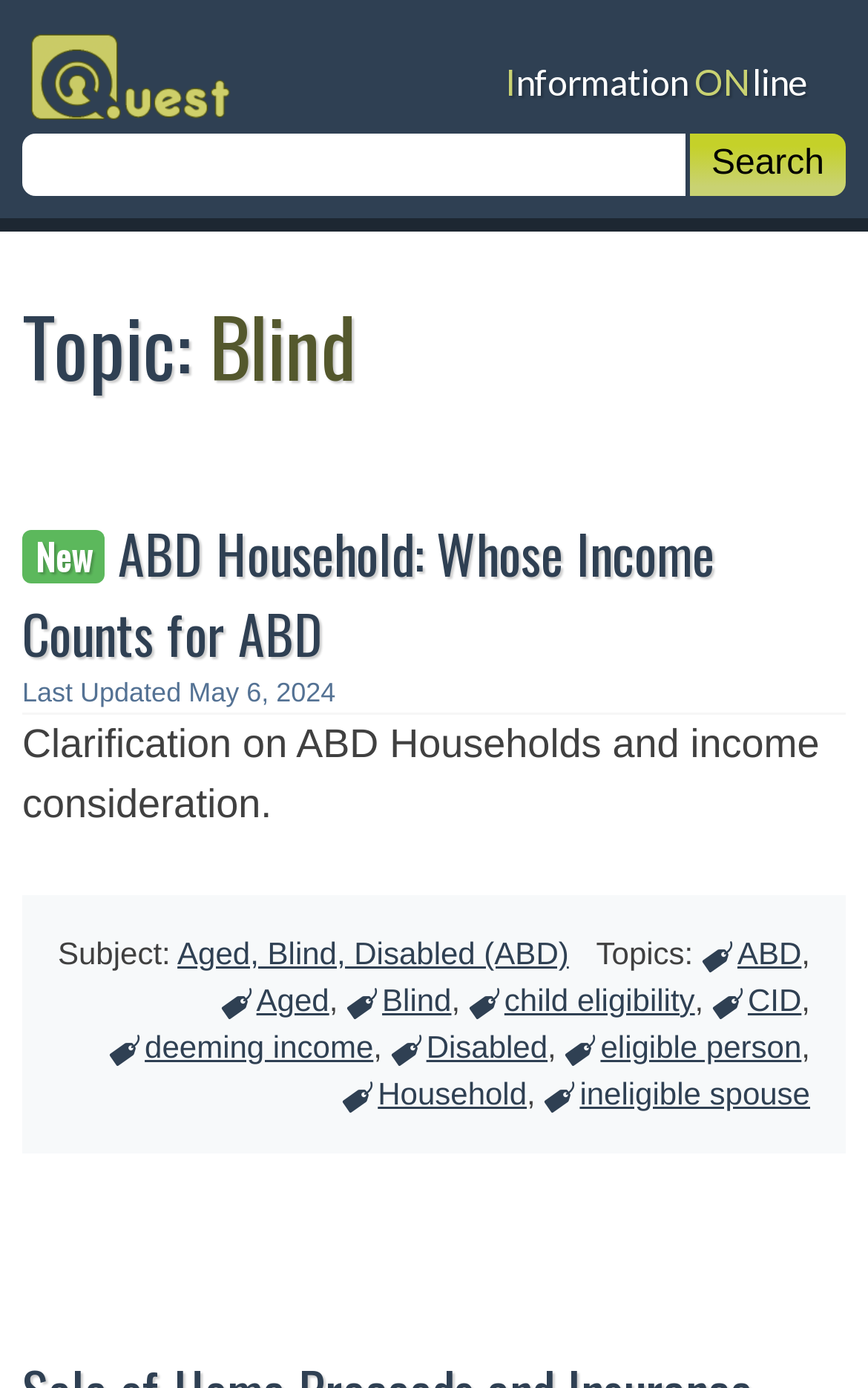Could you locate the bounding box coordinates for the section that should be clicked to accomplish this task: "Read about New ABD Household".

[0.026, 0.369, 0.823, 0.484]